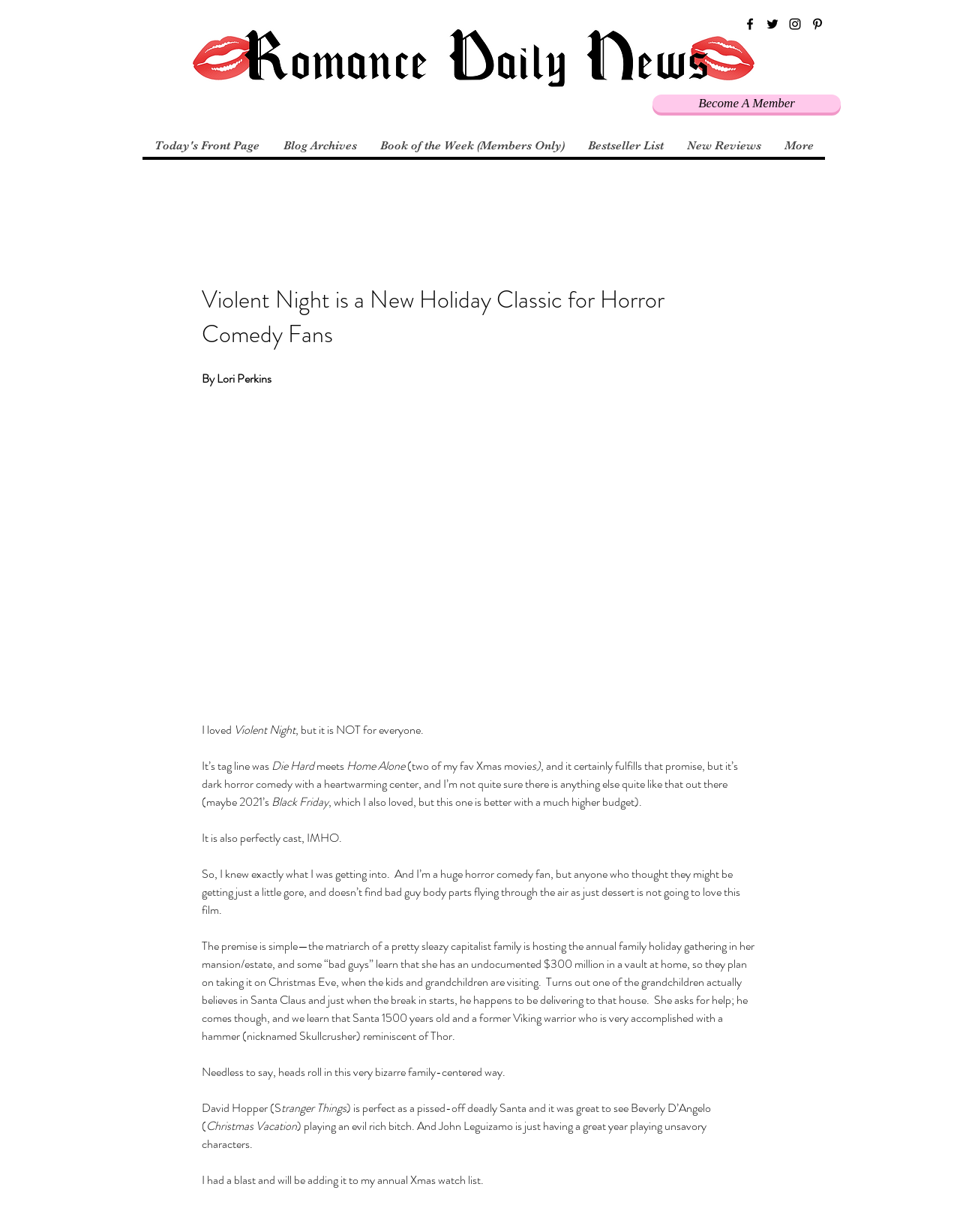Refer to the element description More and identify the corresponding bounding box in the screenshot. Format the coordinates as (top-left x, top-left y, bottom-right x, bottom-right y) with values in the range of 0 to 1.

[0.805, 0.109, 0.859, 0.127]